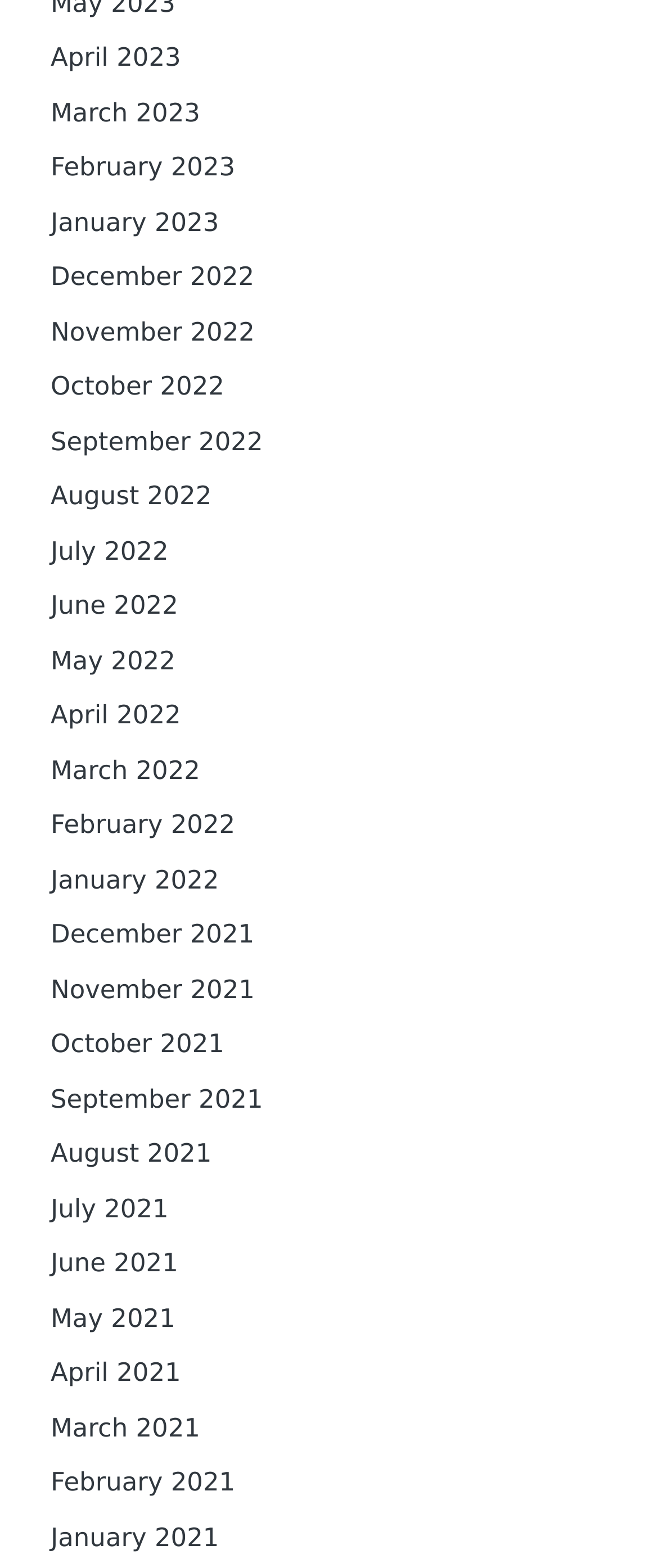Give a one-word or phrase response to the following question: What is the earliest month listed?

April 2021